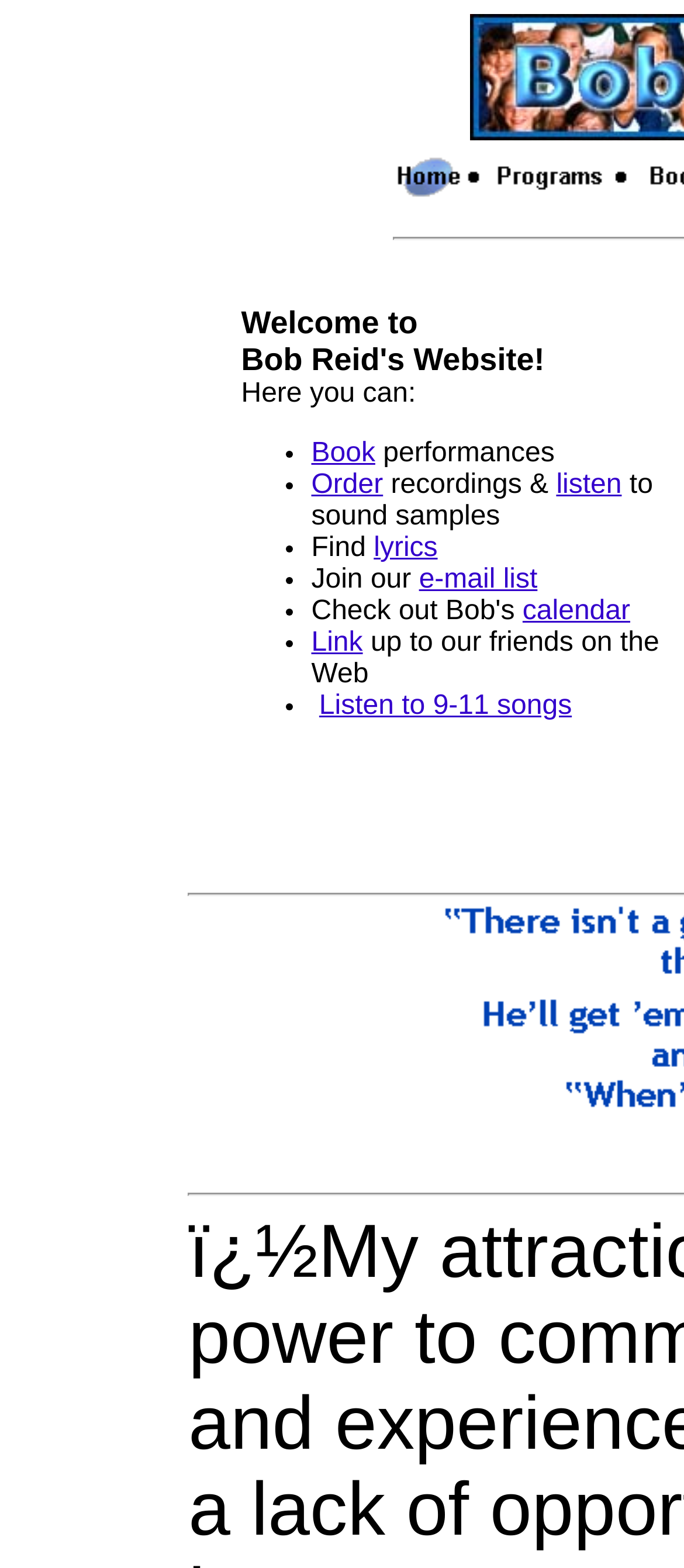Find the bounding box coordinates of the area to click in order to follow the instruction: "Subscribe to the mailing list".

None